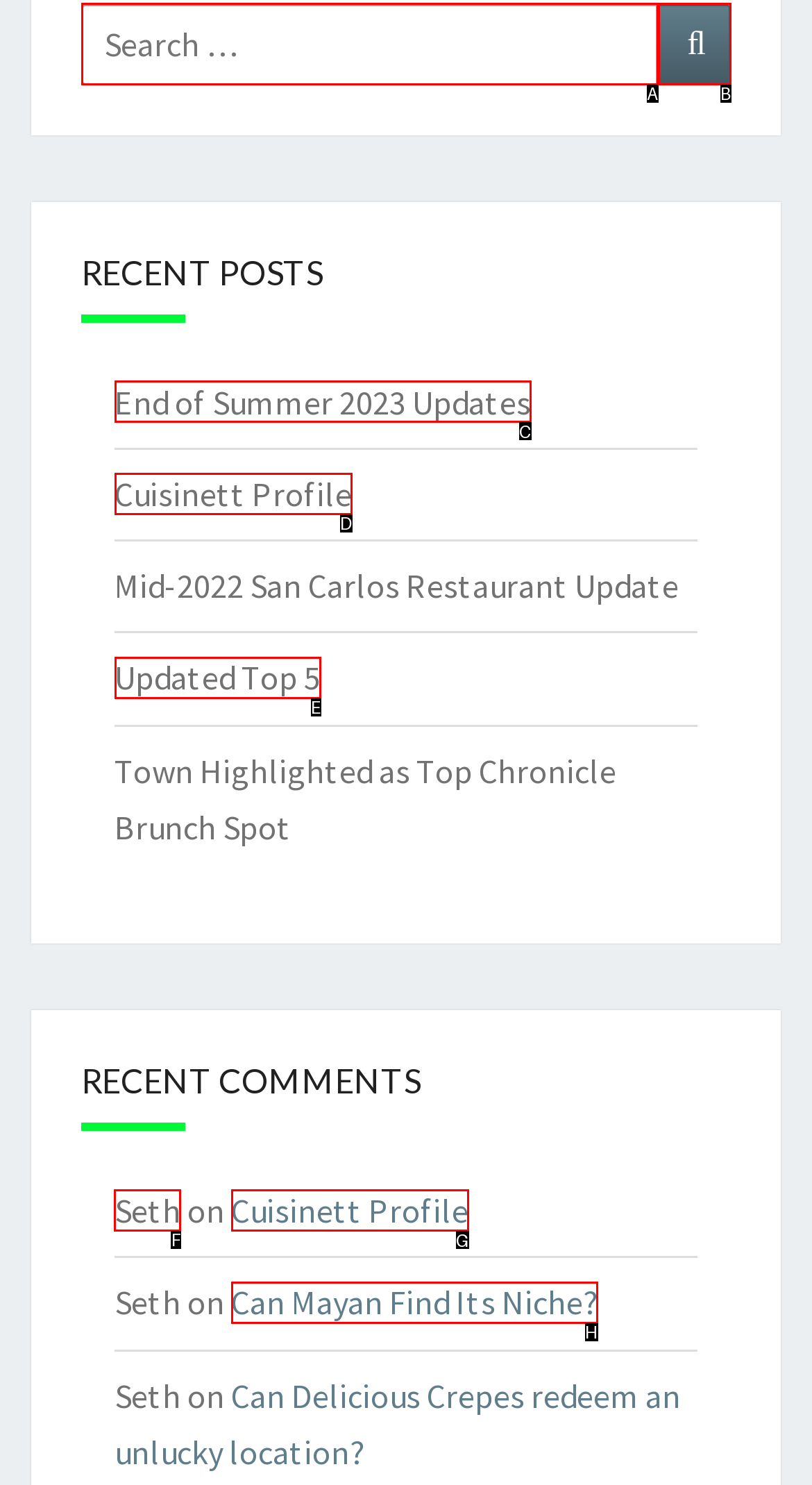Indicate the HTML element that should be clicked to perform the task: Visit the Blog 1442 page Reply with the letter corresponding to the chosen option.

None